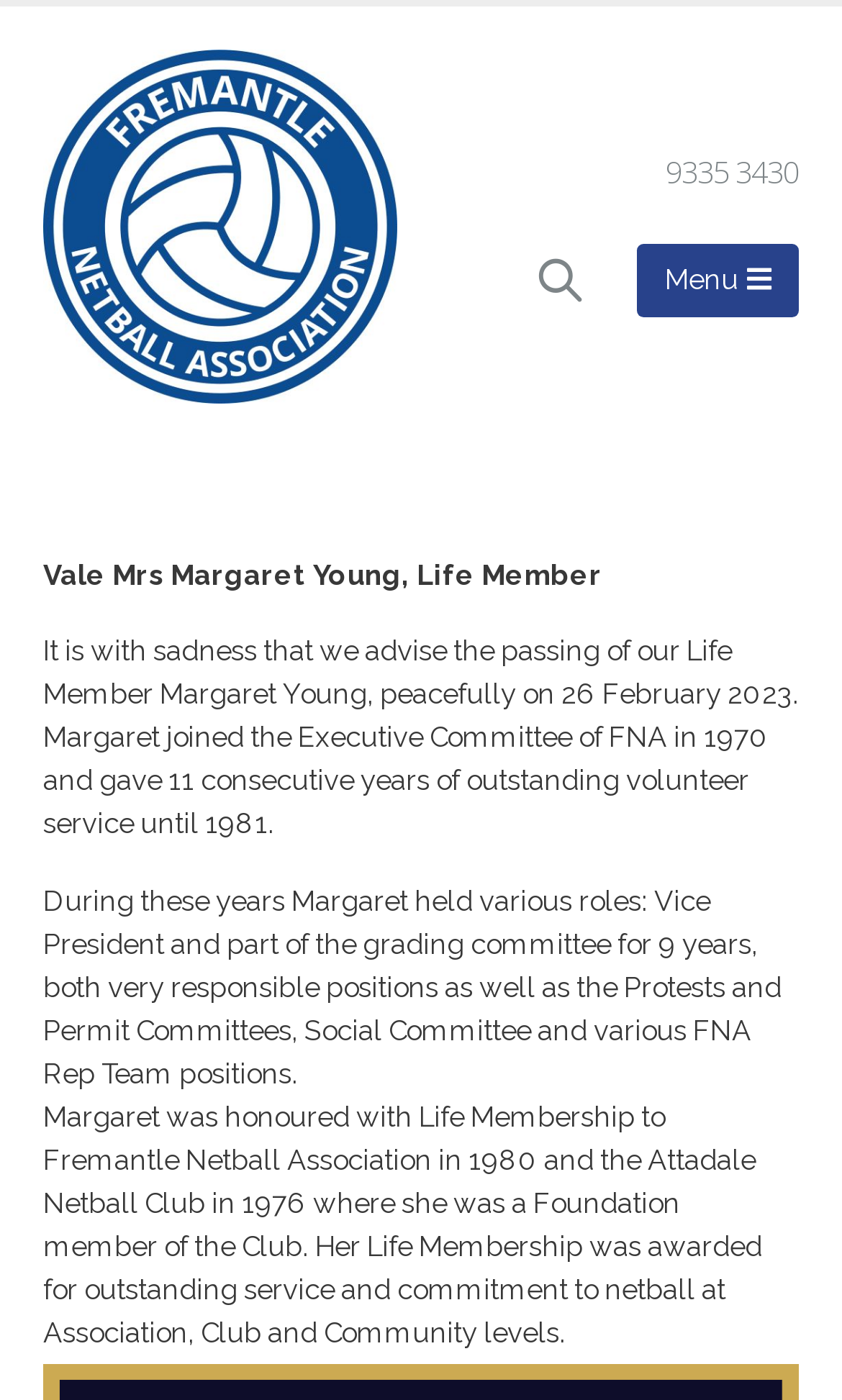Provide a single word or phrase answer to the question: 
What is the name of the Life Member who passed away?

Margaret Young